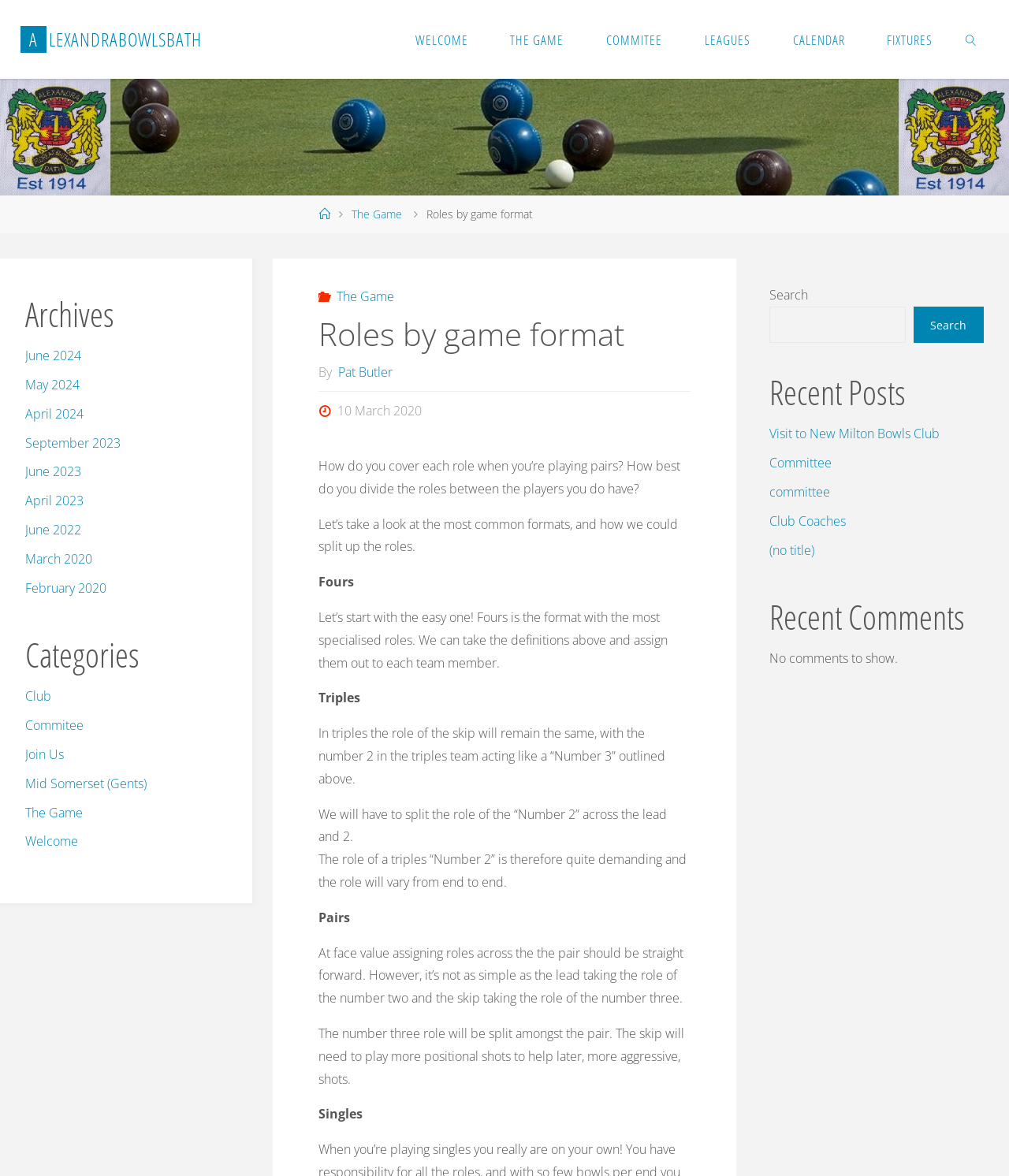Please find the bounding box coordinates for the clickable element needed to perform this instruction: "Search for something".

[0.762, 0.261, 0.898, 0.292]